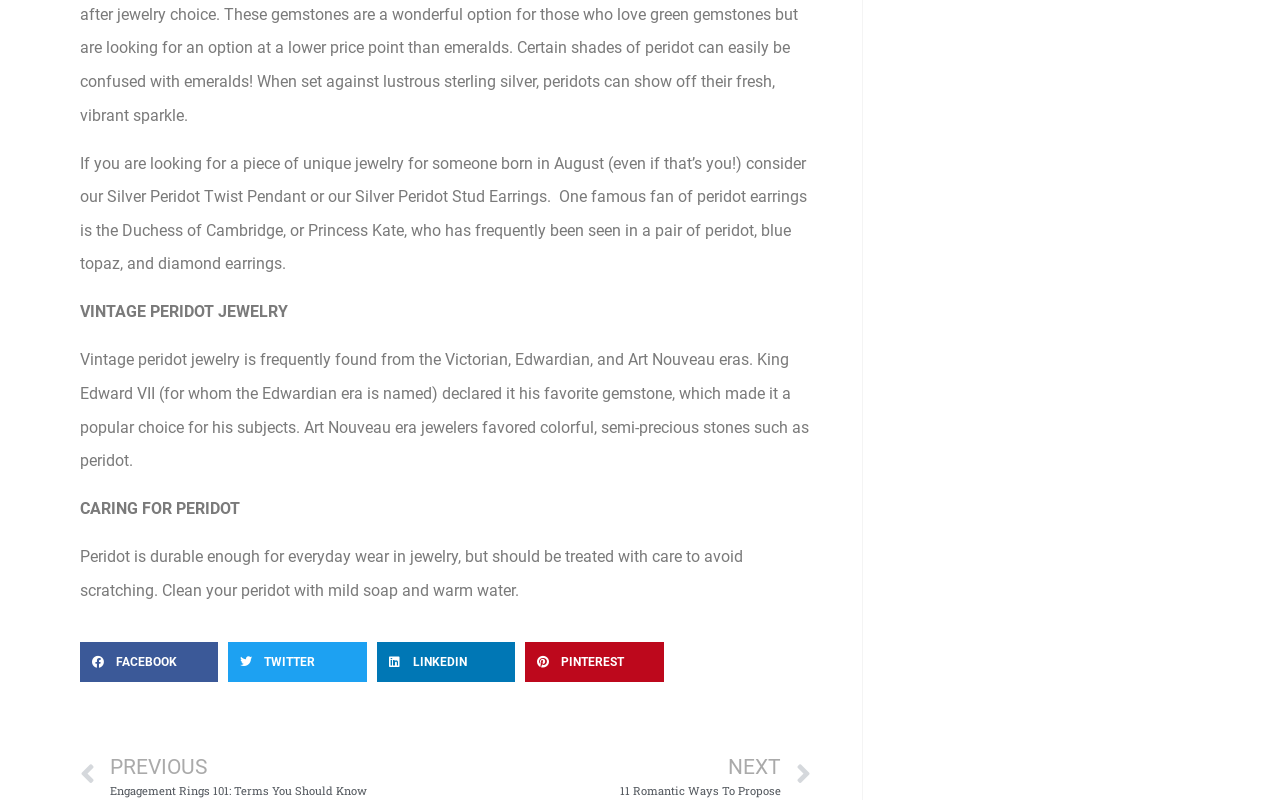What social media platforms can you share this content on?
Please provide a comprehensive answer to the question based on the webpage screenshot.

The webpage provides buttons to share the content on four social media platforms: Facebook, Twitter, LinkedIn, and Pinterest, allowing users to easily share the information with others.